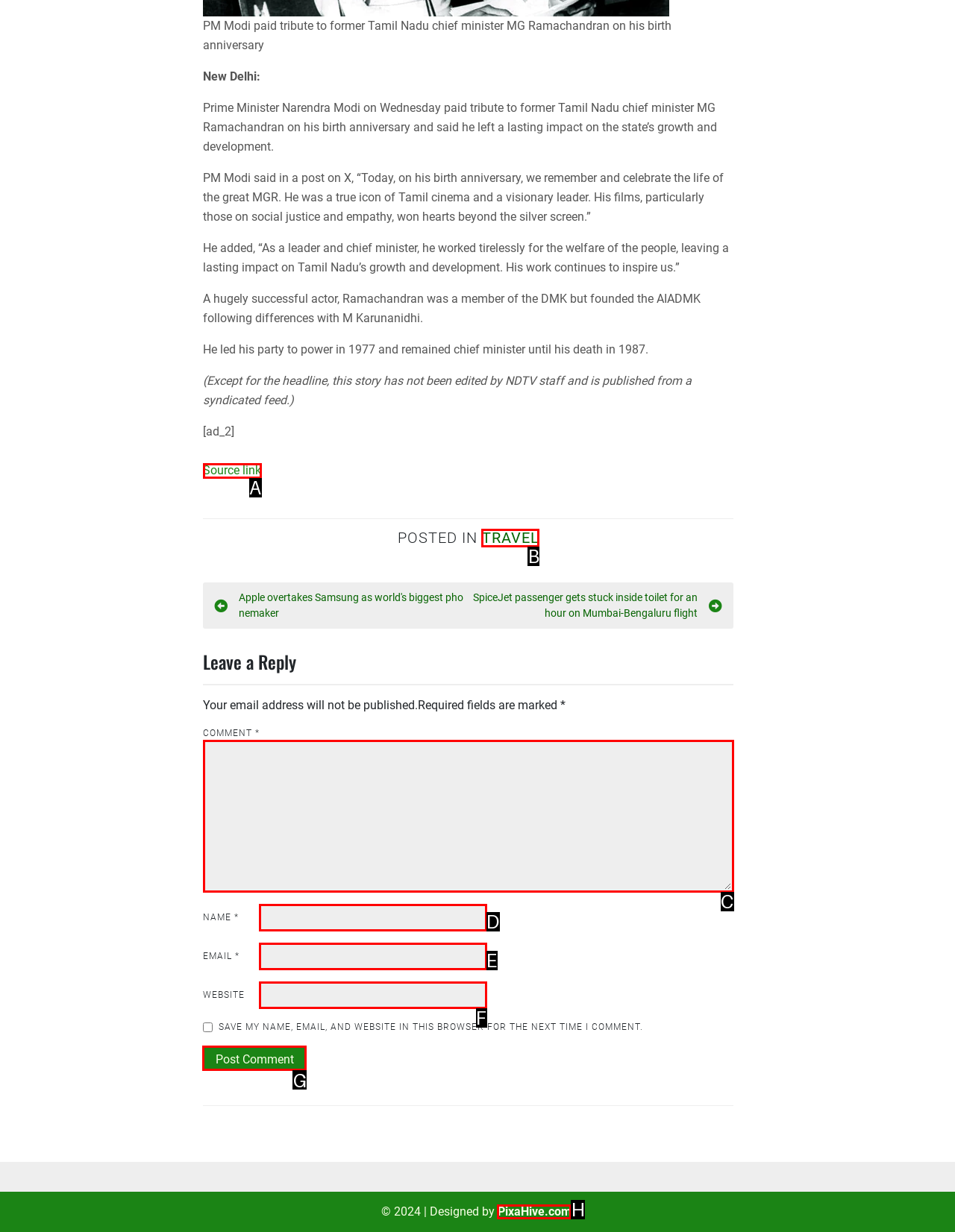Point out the UI element to be clicked for this instruction: Click the 'Post Comment' button. Provide the answer as the letter of the chosen element.

G